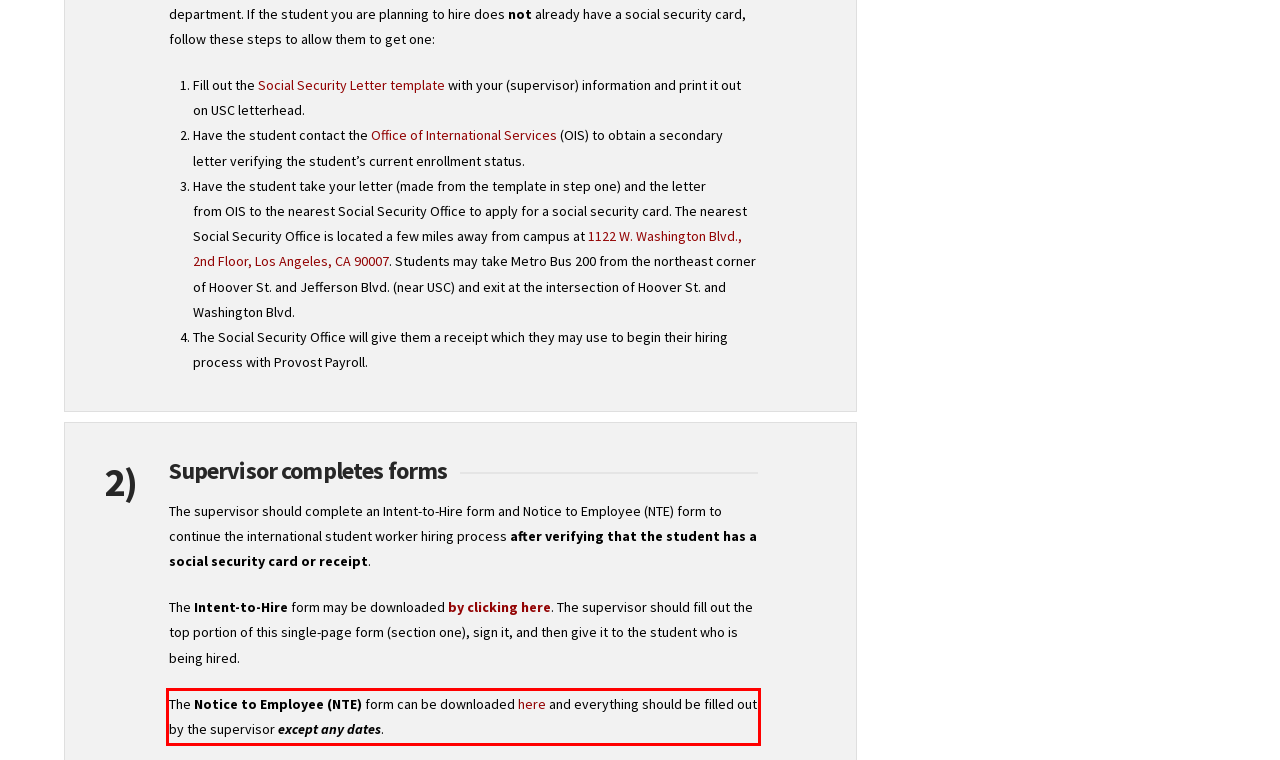You are given a webpage screenshot with a red bounding box around a UI element. Extract and generate the text inside this red bounding box.

The Notice to Employee (NTE) form can be downloaded here and everything should be filled out by the supervisor except any dates.